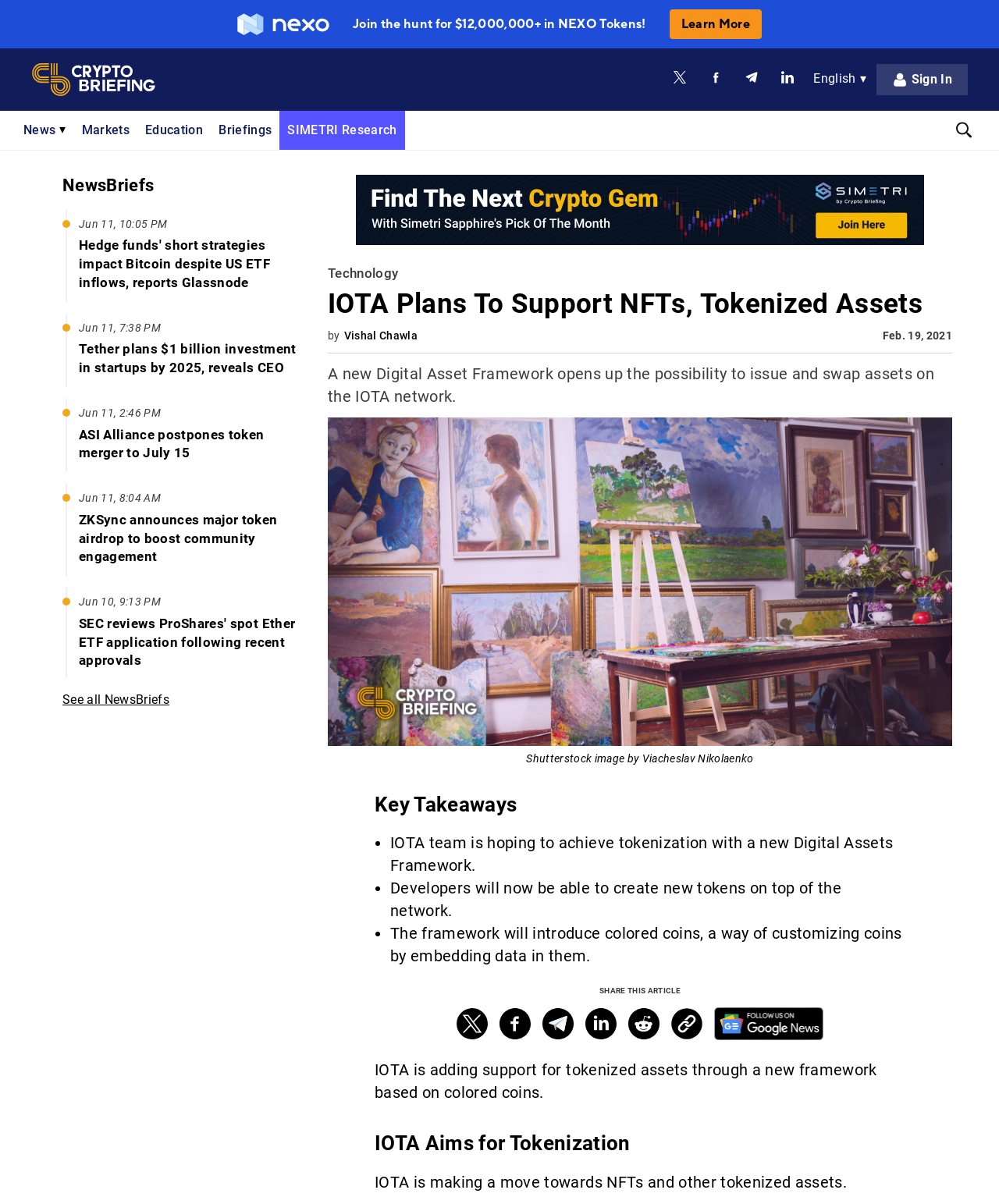Please mark the clickable region by giving the bounding box coordinates needed to complete this instruction: "Sign In".

[0.877, 0.053, 0.969, 0.079]